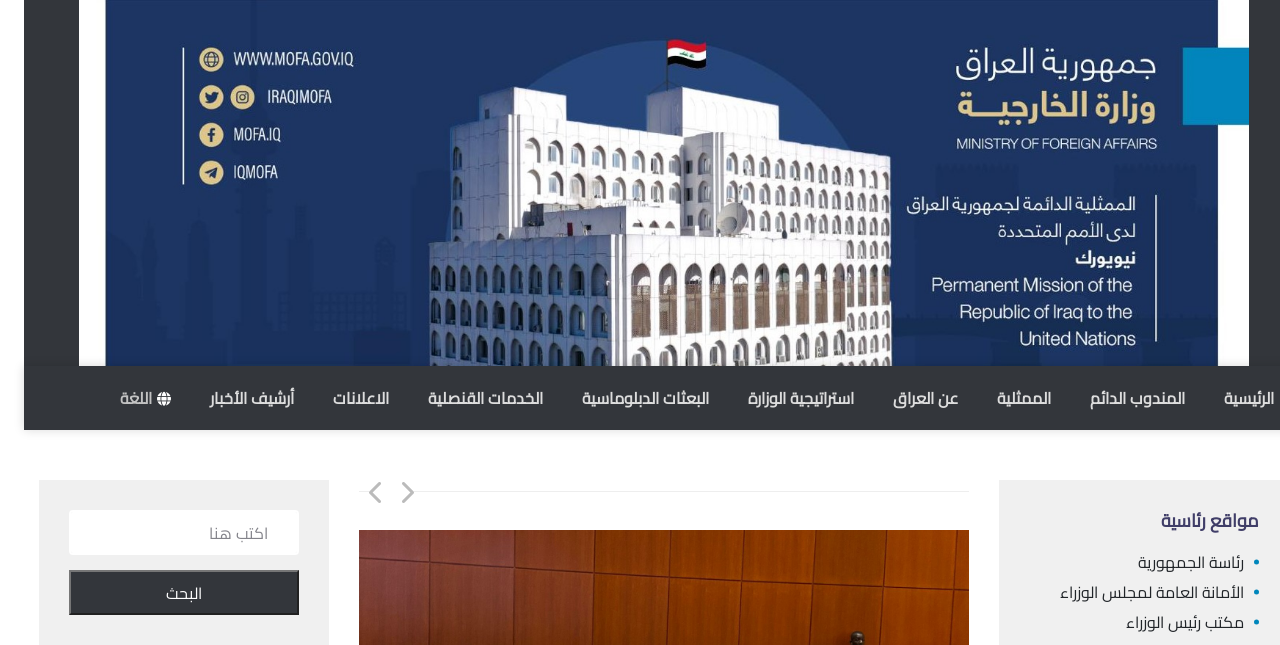Find the bounding box coordinates of the area to click in order to follow the instruction: "Click on البحث".

[0.035, 0.884, 0.215, 0.953]